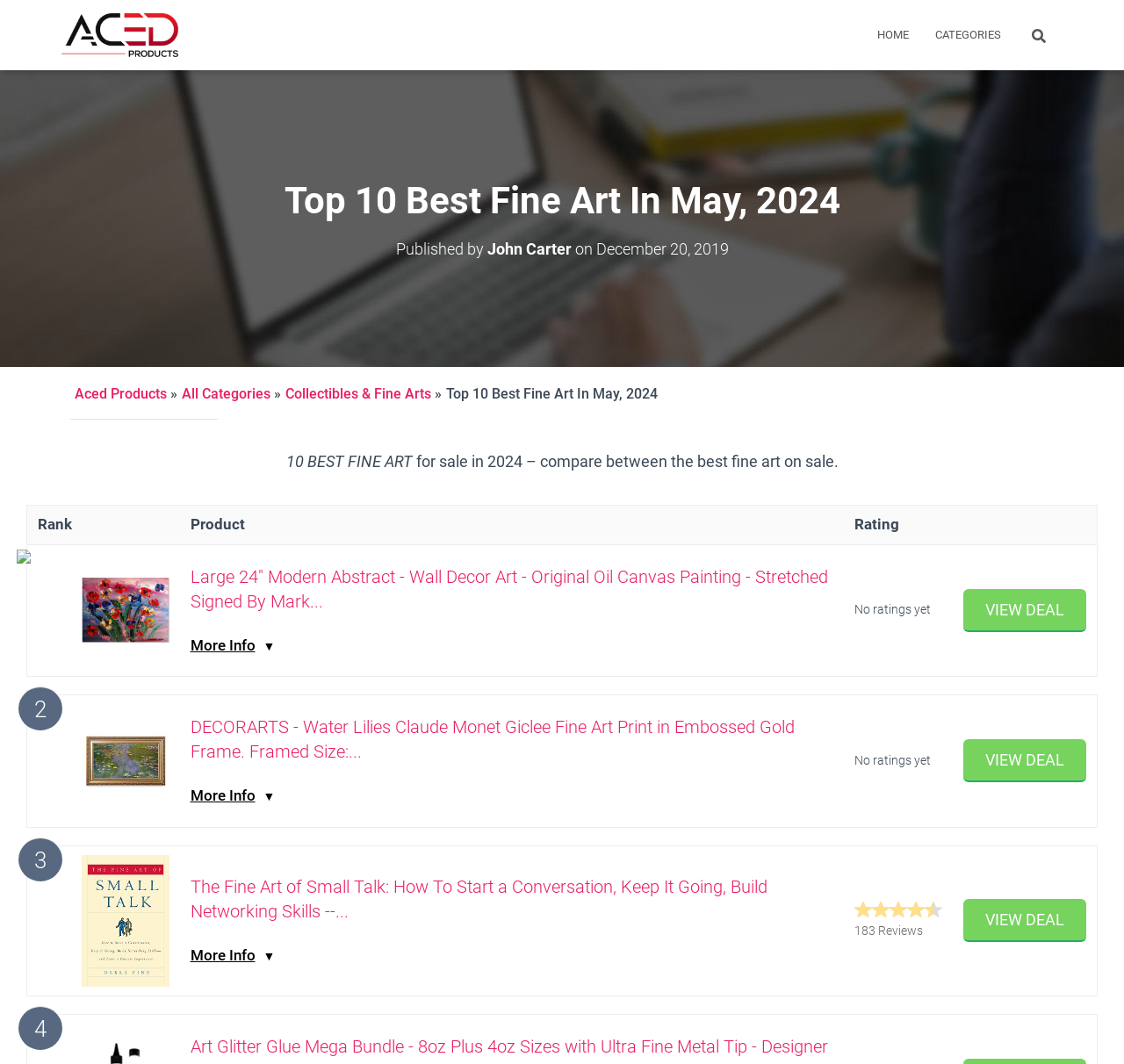Give a concise answer of one word or phrase to the question: 
What is the name of the second fine art product?

DECORARTS - Water Lilies Claude Monet Giclee Fine Art Print